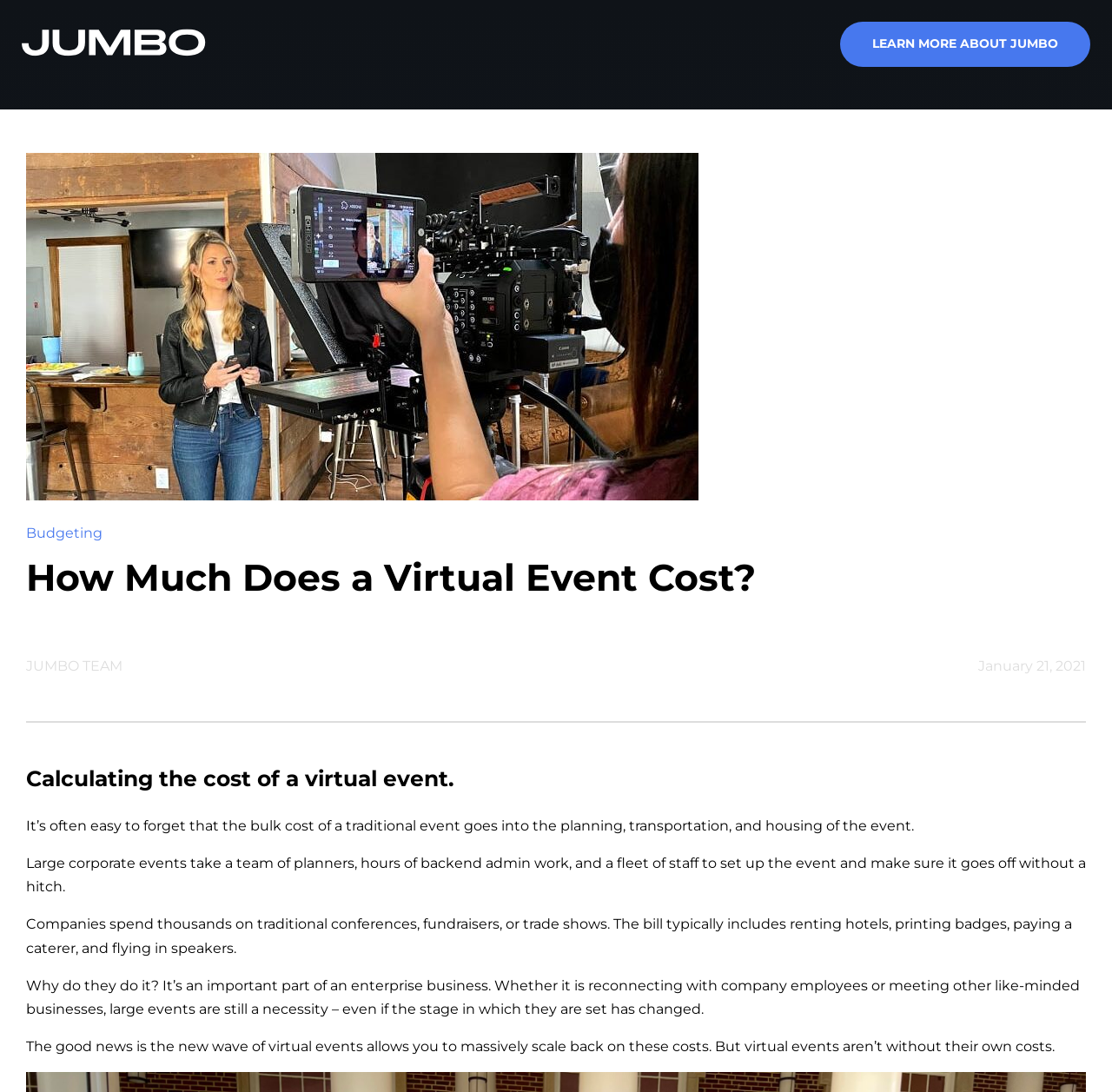Kindly respond to the following question with a single word or a brief phrase: 
What is the company name mentioned on the webpage?

Jumbo